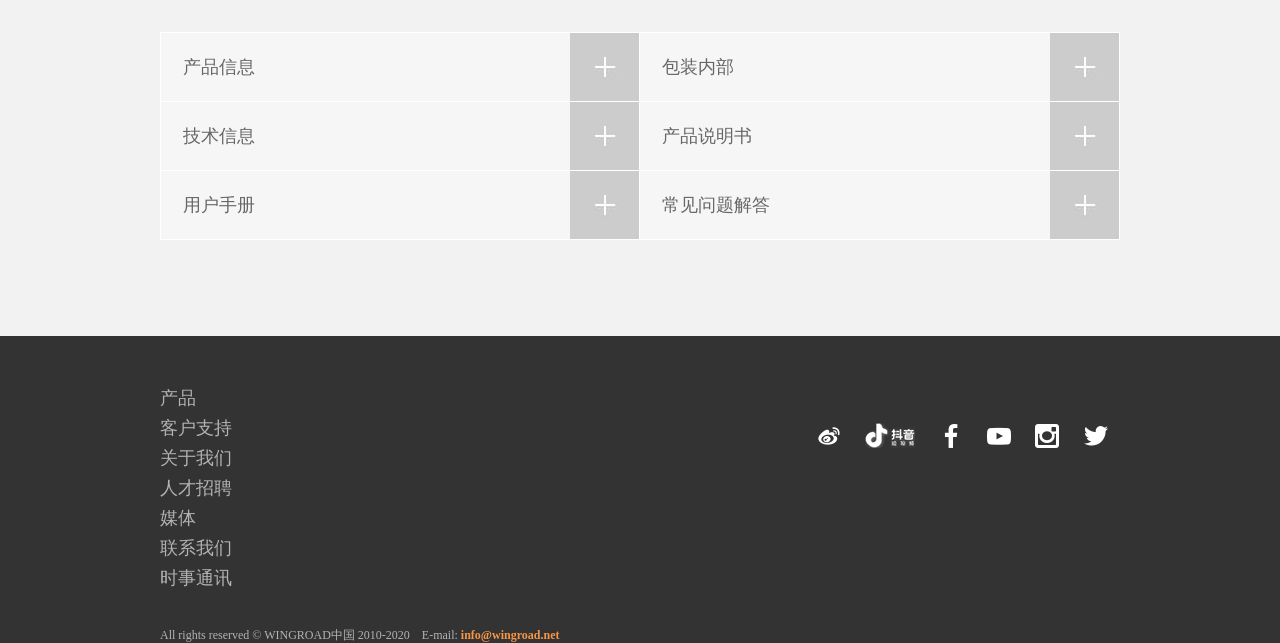Respond with a single word or phrase to the following question: What are the main sections on the left side of the webpage?

产品, 客户支持, 关于我们, 人才招聘, 媒体, 联系我们, 时事通讯